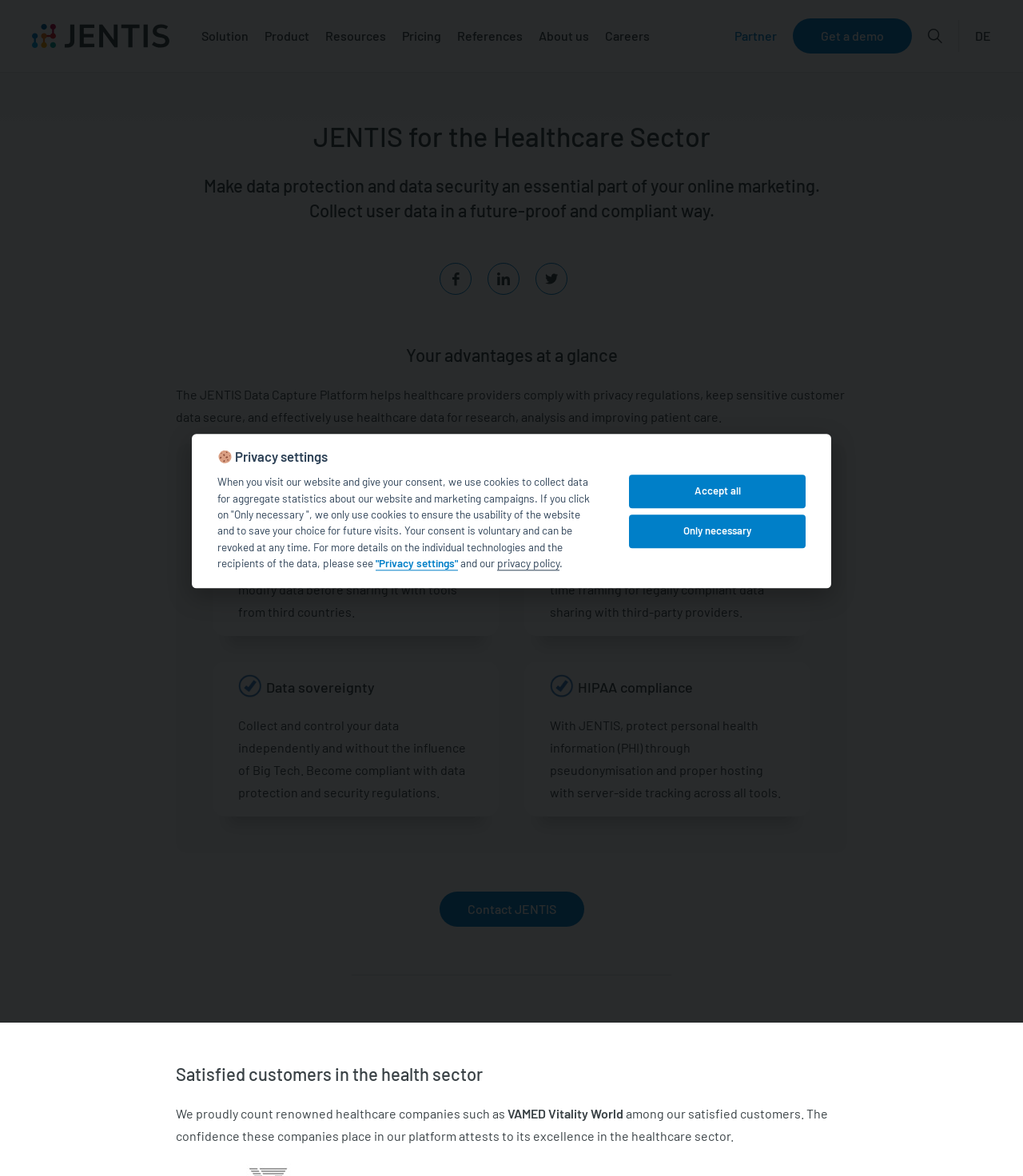Identify the bounding box coordinates of the element to click to follow this instruction: 'Click on Solution'. Ensure the coordinates are four float values between 0 and 1, provided as [left, top, right, bottom].

[0.197, 0.0, 0.243, 0.061]